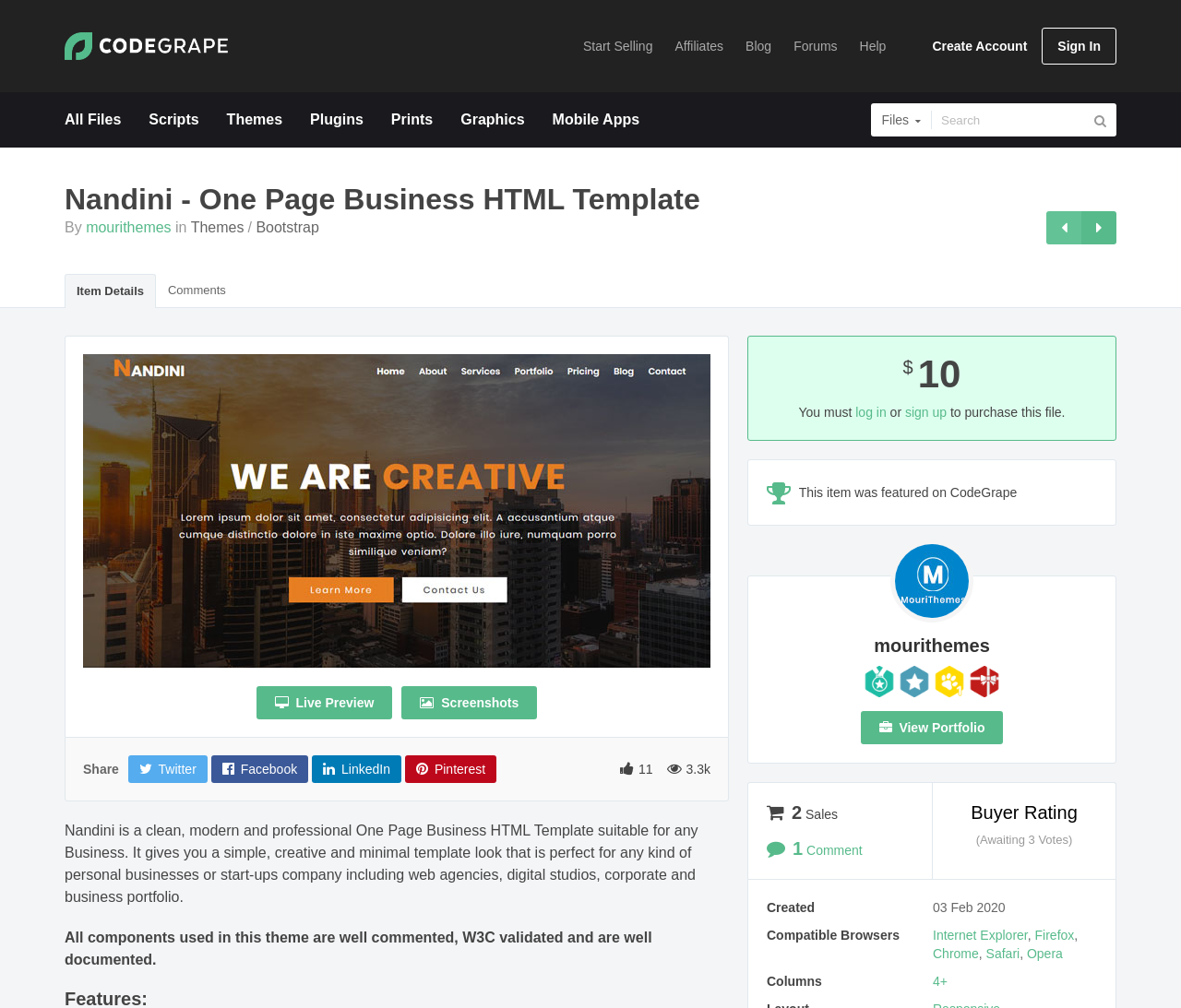Identify the bounding box coordinates of the area that should be clicked in order to complete the given instruction: "Live preview". The bounding box coordinates should be four float numbers between 0 and 1, i.e., [left, top, right, bottom].

[0.217, 0.681, 0.332, 0.714]